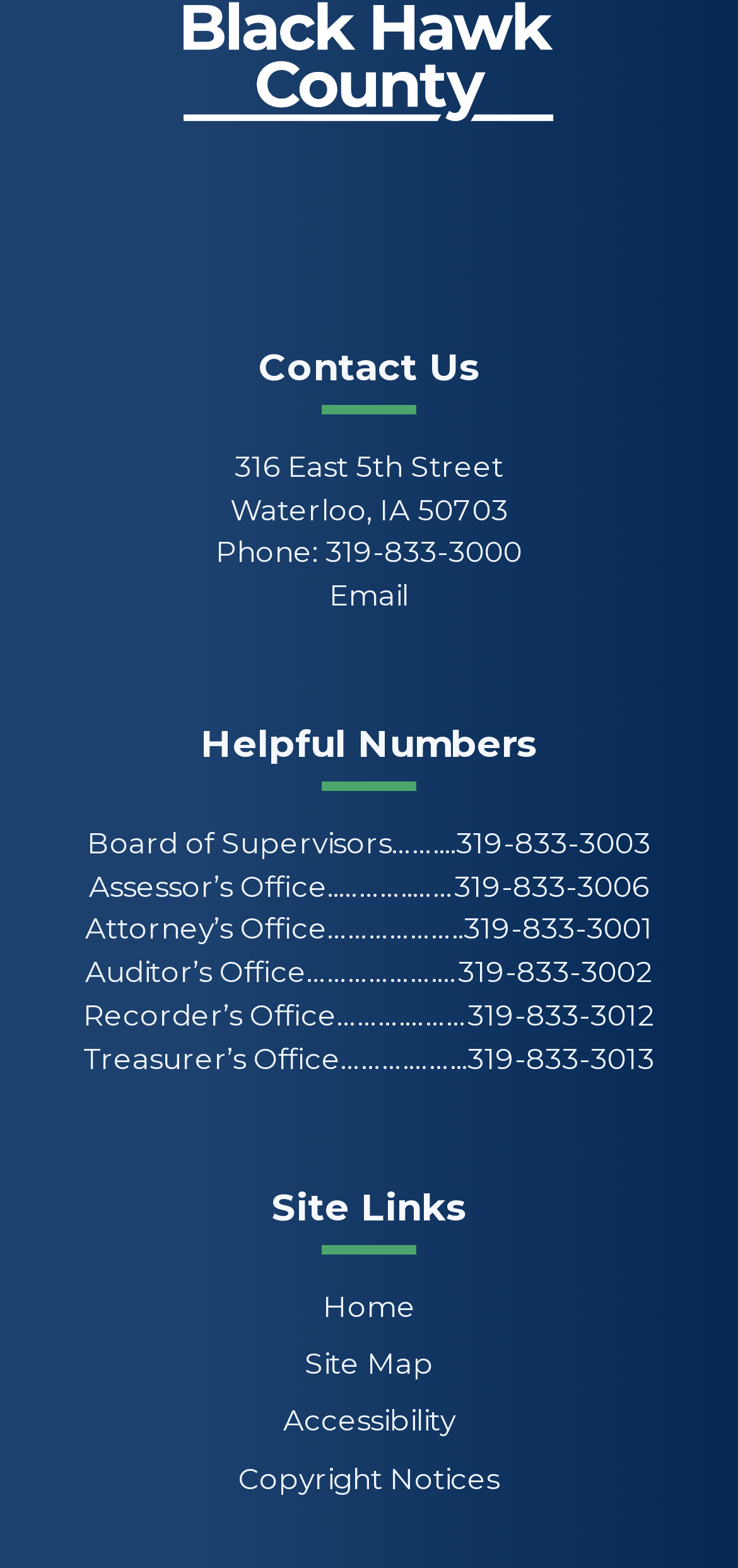Please reply with a single word or brief phrase to the question: 
How many links are there in the Site Links section?

4